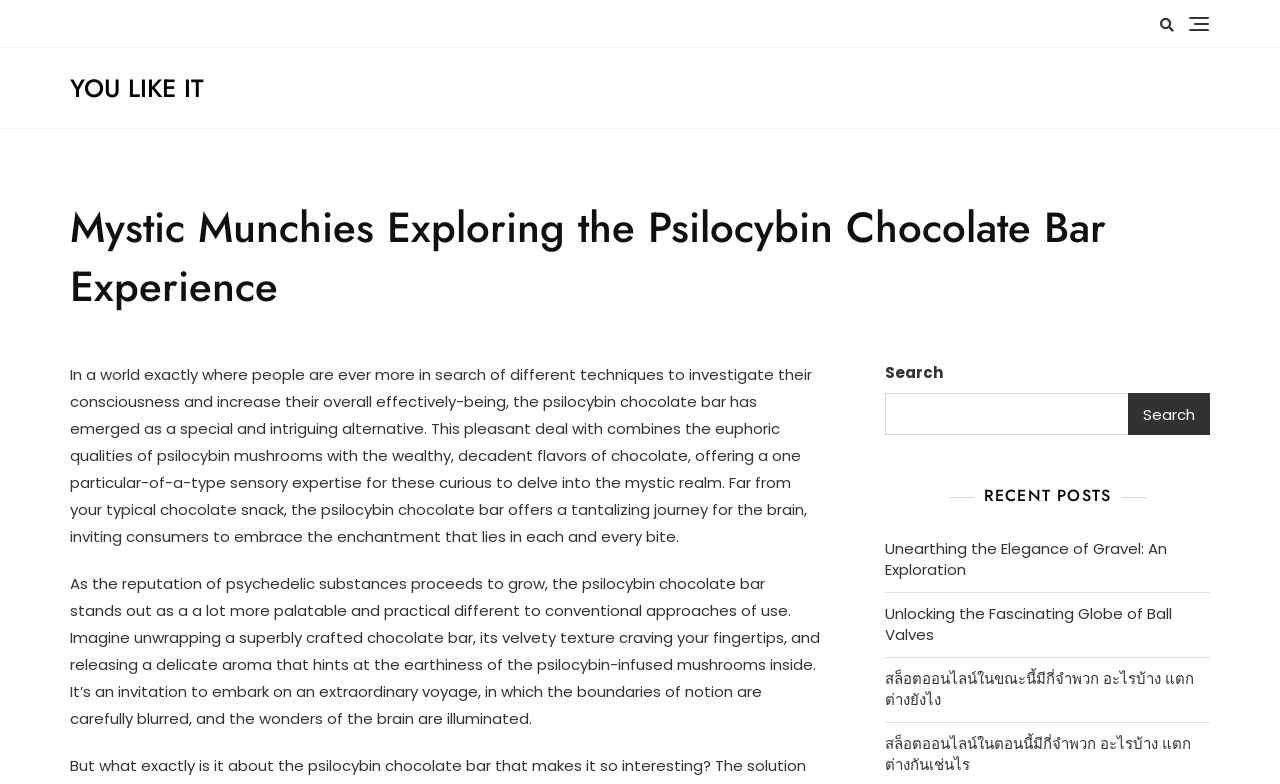Determine the bounding box coordinates of the UI element that matches the following description: "สล็อตออนไลน์ในตอนนี้มีกี่จำพวก อะไรบ้าง แตกต่างกันเช่นไร". The coordinates should be four float numbers between 0 and 1 in the format [left, top, right, bottom].

[0.691, 0.935, 0.945, 0.988]